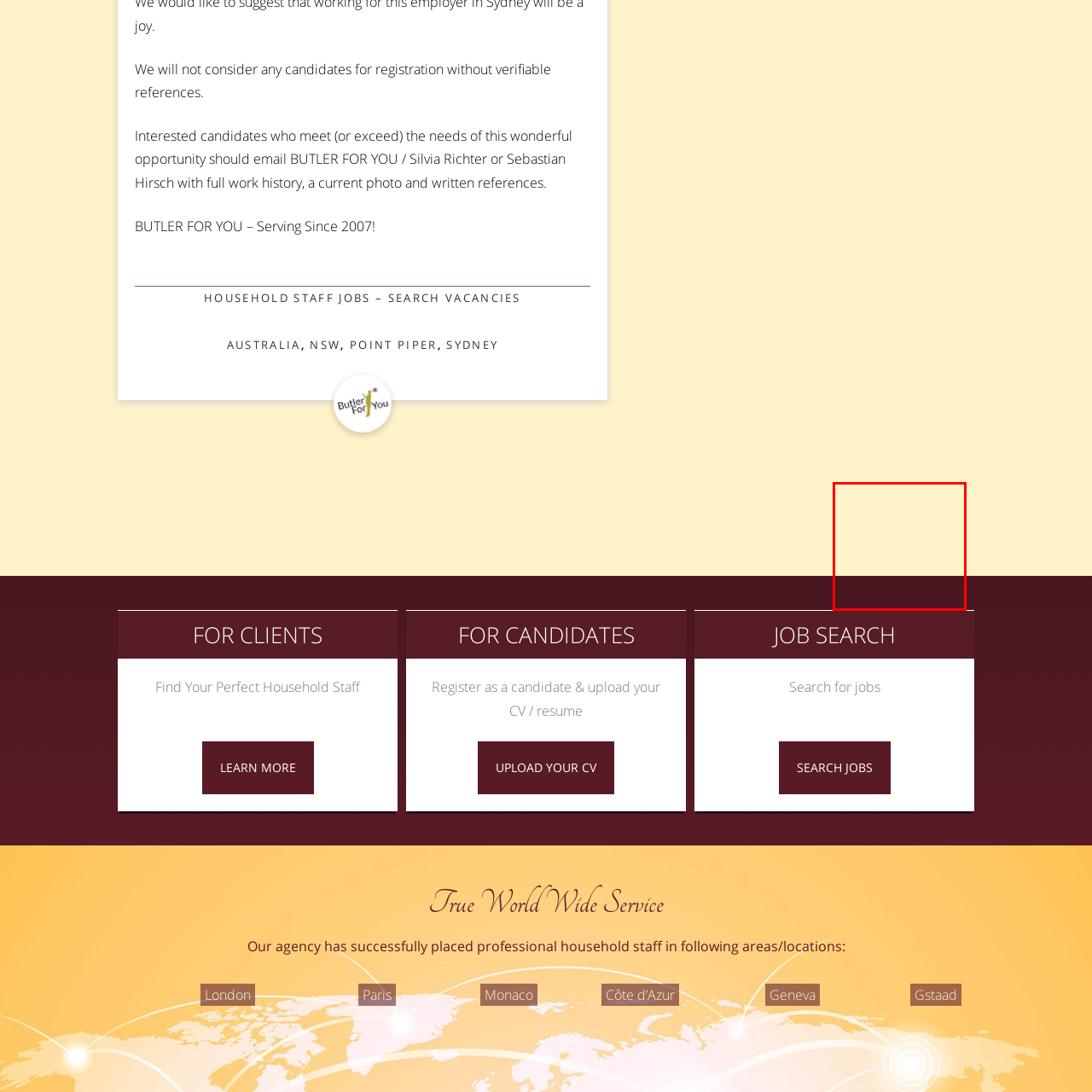Look at the image within the red outline, What atmosphere does the color combination create? Answer with one word or phrase.

Warm and inviting